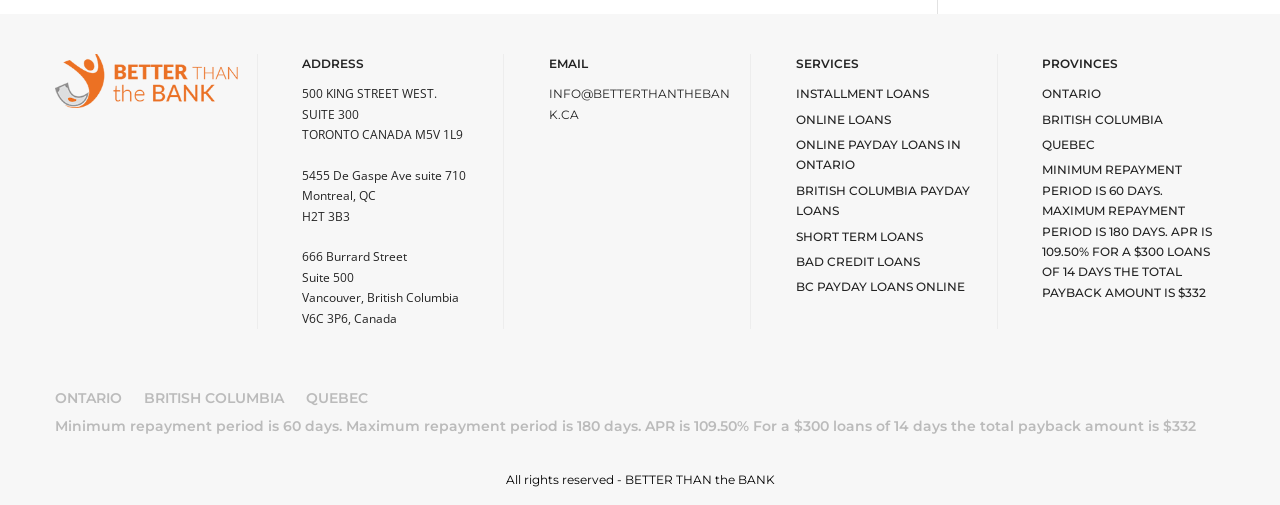Could you indicate the bounding box coordinates of the region to click in order to complete this instruction: "Click on BRITISH COLUMBIA".

[0.814, 0.221, 0.909, 0.251]